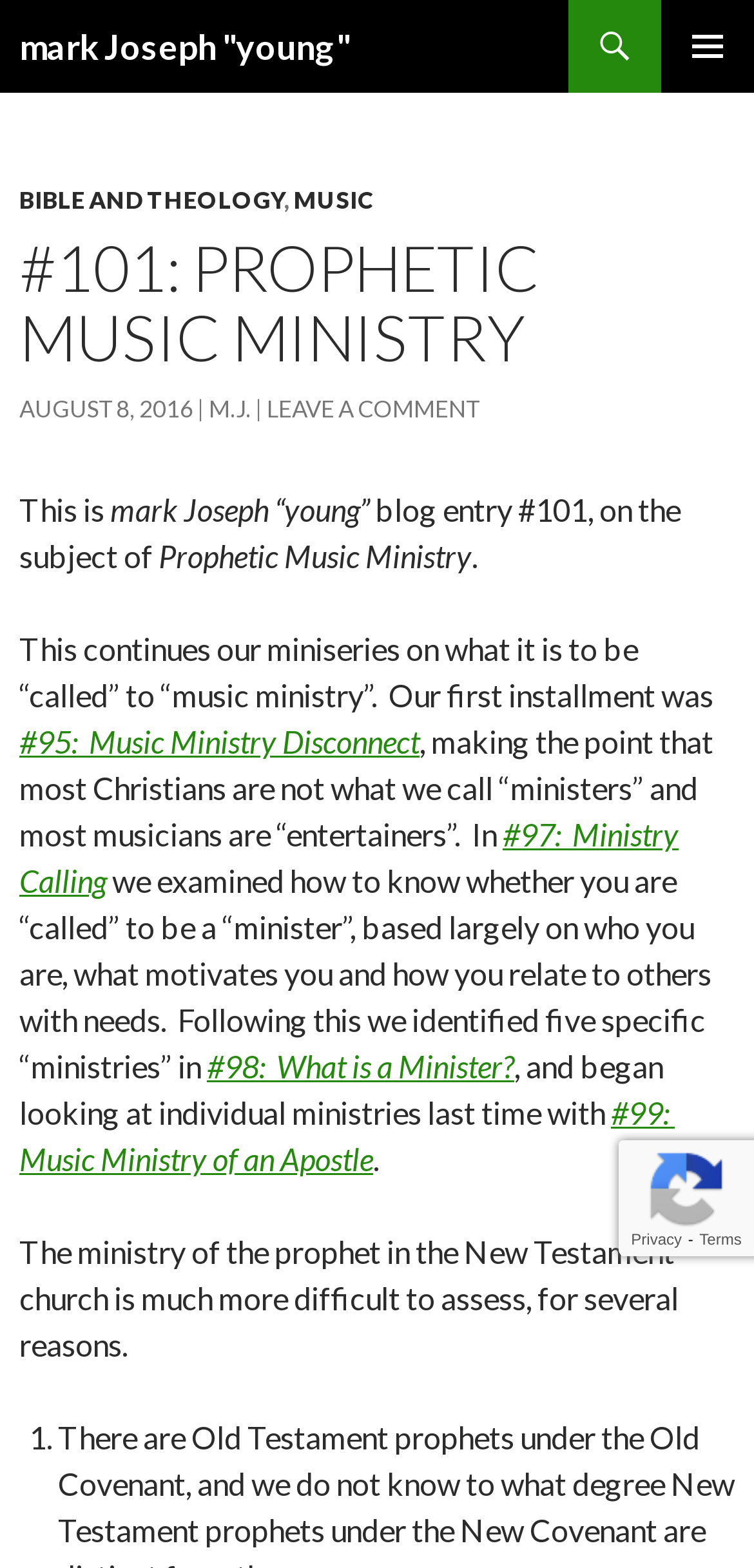Pinpoint the bounding box coordinates of the area that must be clicked to complete this instruction: "Read the blog entry #101".

[0.026, 0.148, 0.974, 0.237]